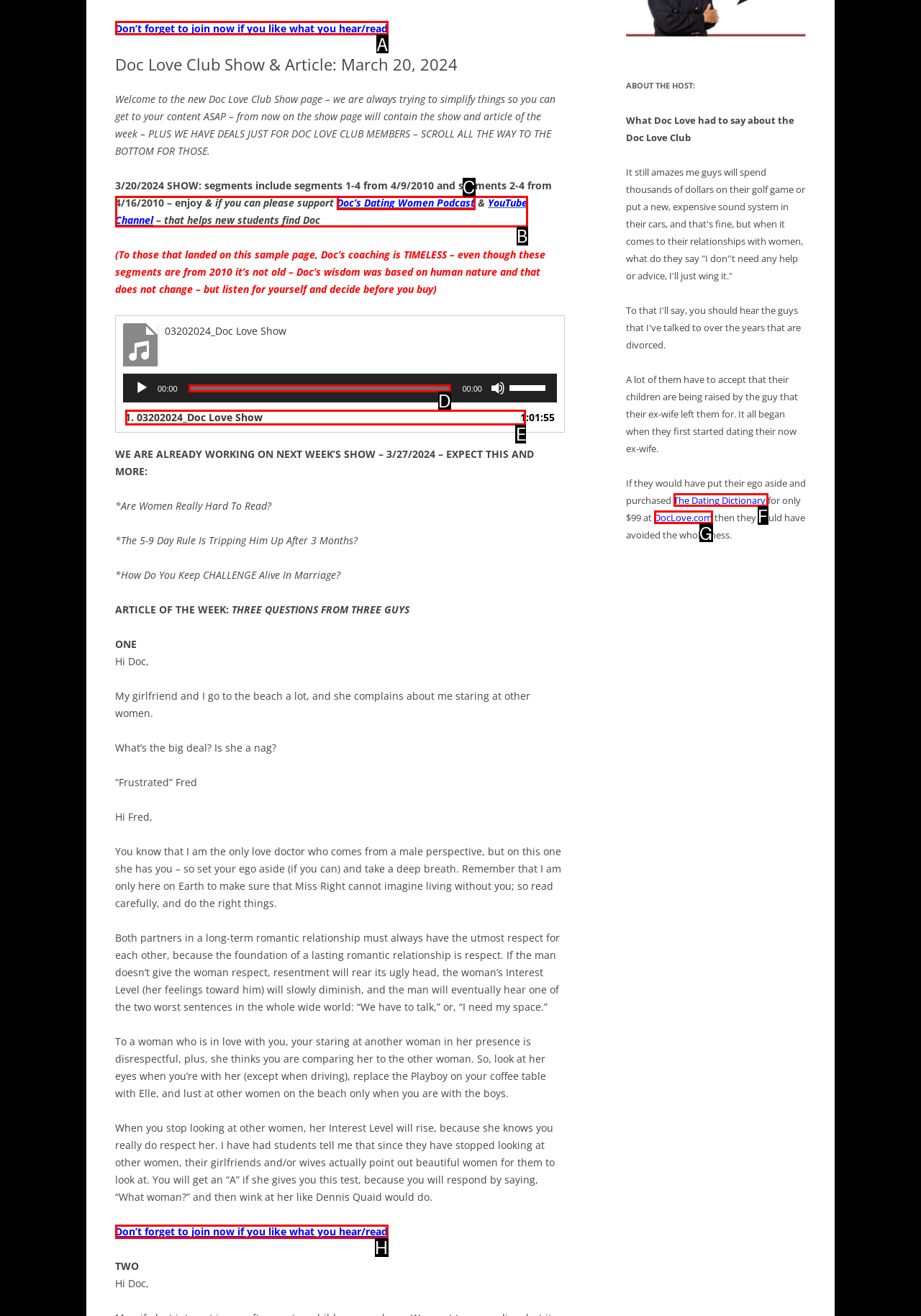Identify the HTML element that matches the description: 00:00. Provide the letter of the correct option from the choices.

D